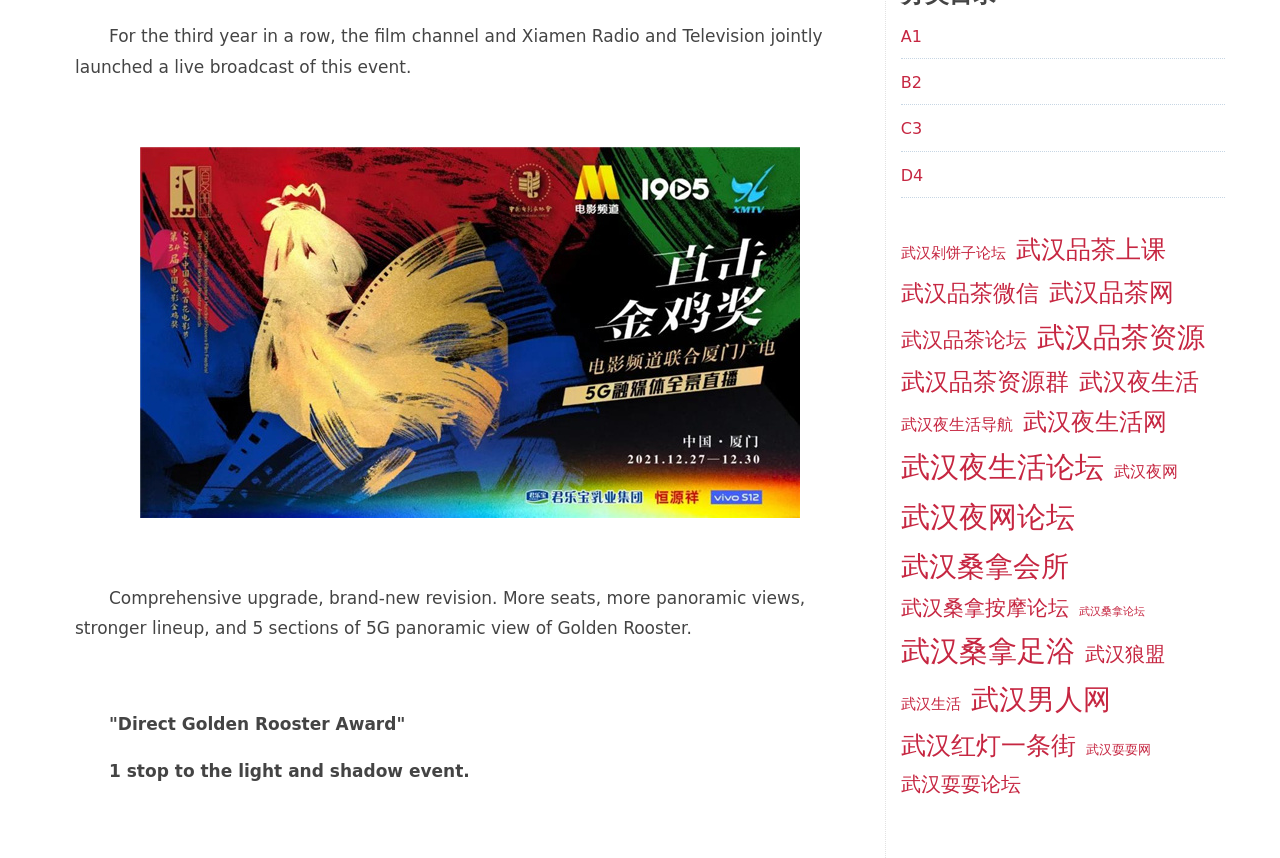Determine the coordinates of the bounding box that should be clicked to complete the instruction: "Check '武汉生活'". The coordinates should be represented by four float numbers between 0 and 1: [left, top, right, bottom].

[0.704, 0.807, 0.751, 0.836]